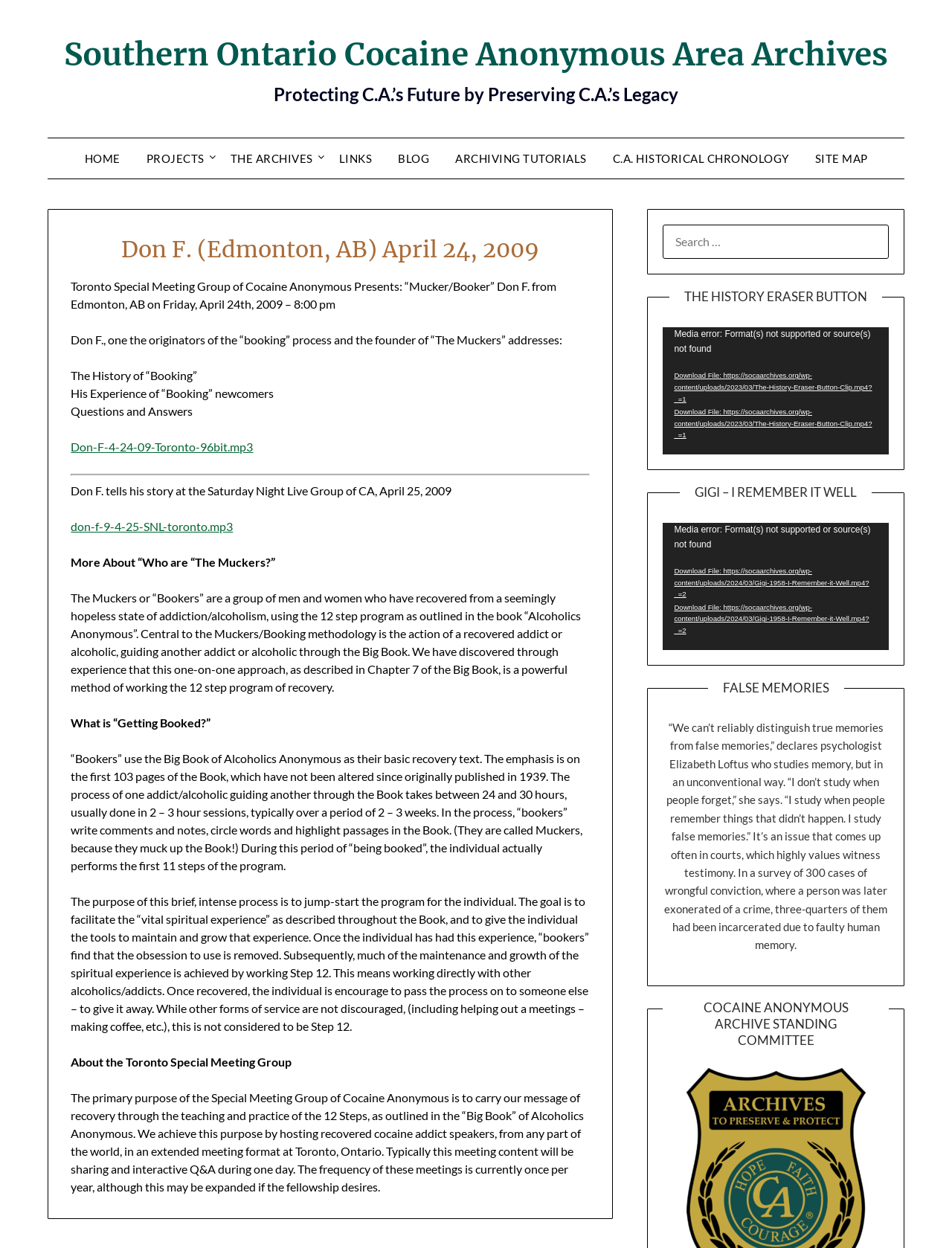Answer the question in one word or a short phrase:
What is the purpose of the Toronto Special Meeting Group?

To carry the message of recovery